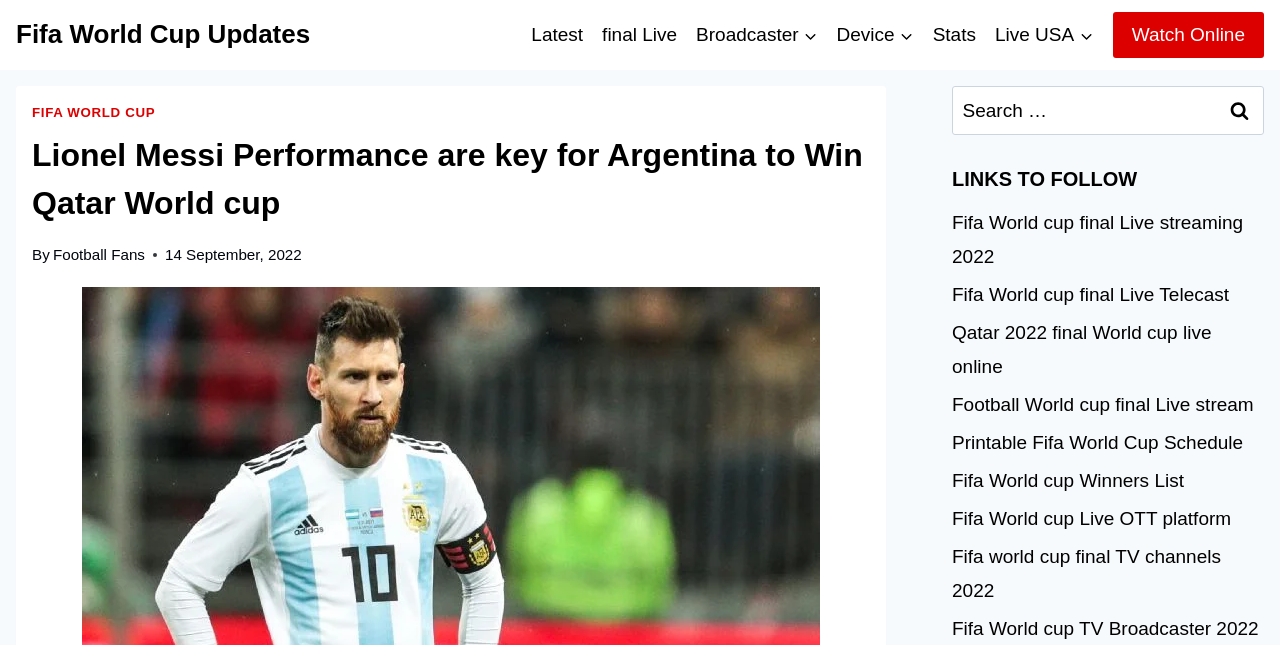Please find the bounding box coordinates for the clickable element needed to perform this instruction: "Search NCpedia".

None